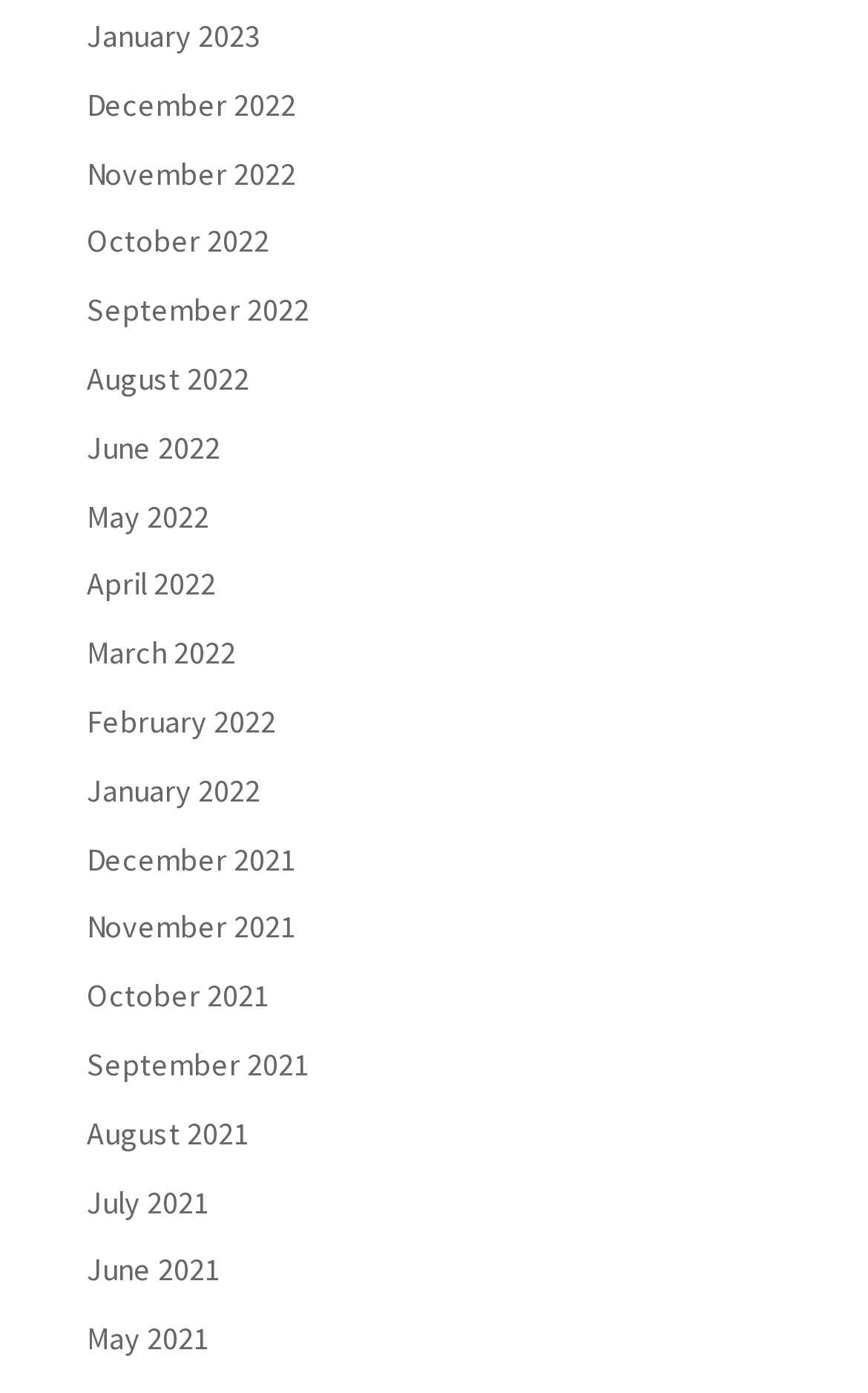Locate the bounding box coordinates of the element that should be clicked to execute the following instruction: "Access September 2022".

[0.1, 0.208, 0.356, 0.237]